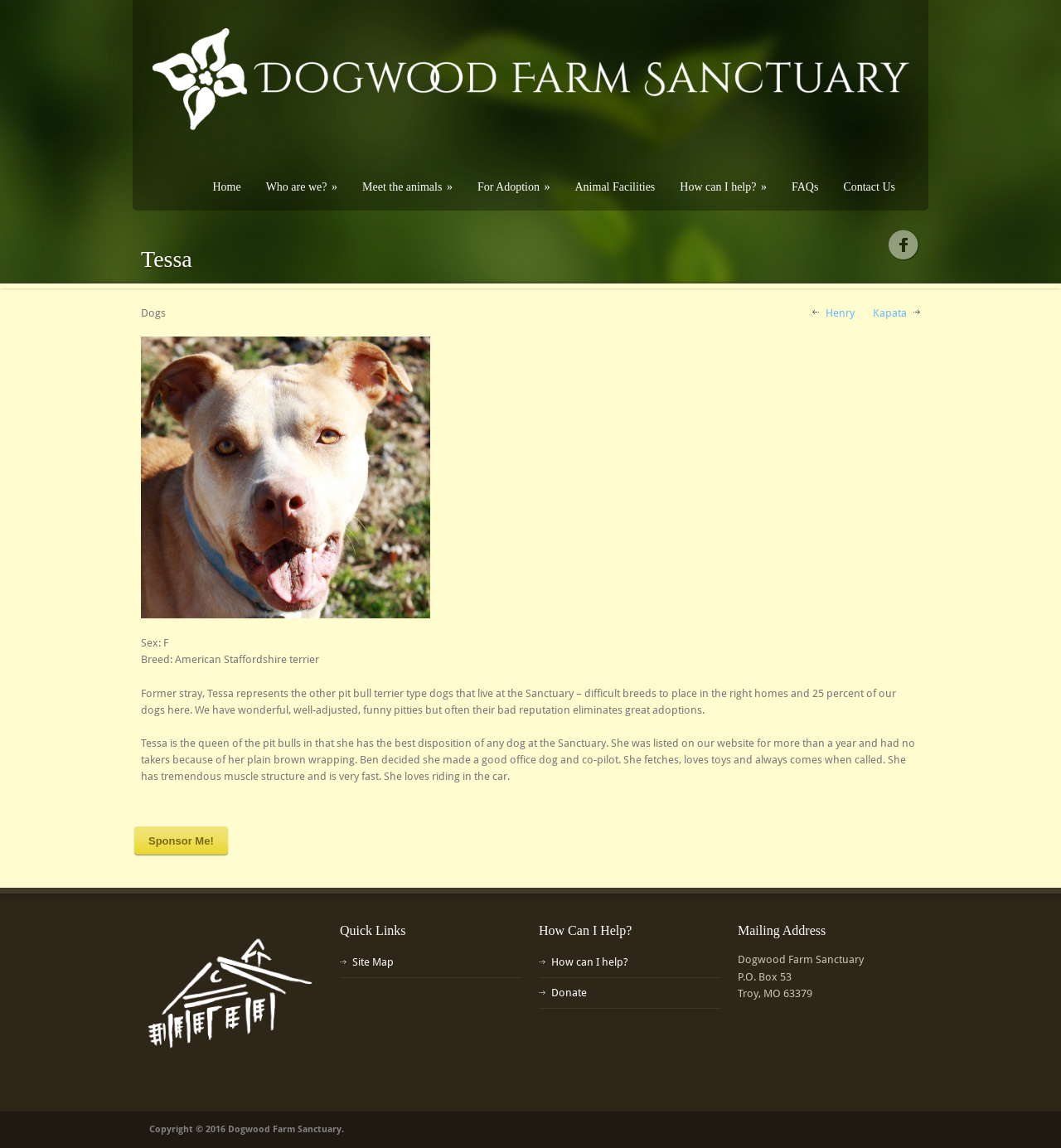Reply to the question with a brief word or phrase: What is the address of Dogwood Farm Sanctuary?

P.O. Box 53, Troy, MO 63379